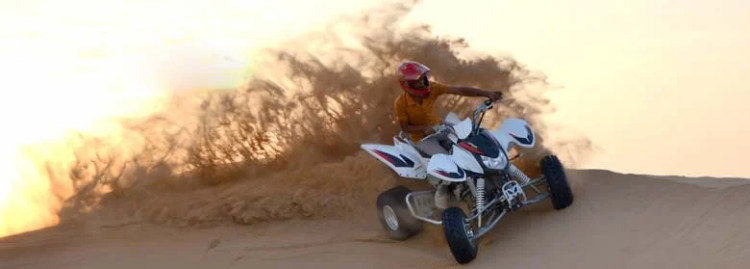Give a detailed account of the elements present in the image.

This captivating image showcases an exhilarating moment in a desert environment, where an individual is riding a quad bike. The rider, donned in a helmet and casual attire, skillfully maneuvers the vehicle, sending a spray of sand flying into the air. The backdrop features a golden desert landscape, illuminated by the warm hues of the fading sunlight, adding to the adventurous ambiance. This scene exemplifies the thrilling experience of quad biking in Dubai's vast deserts, a popular activity for both tourists and thrill-seekers seeking excitement on the sandy dunes.